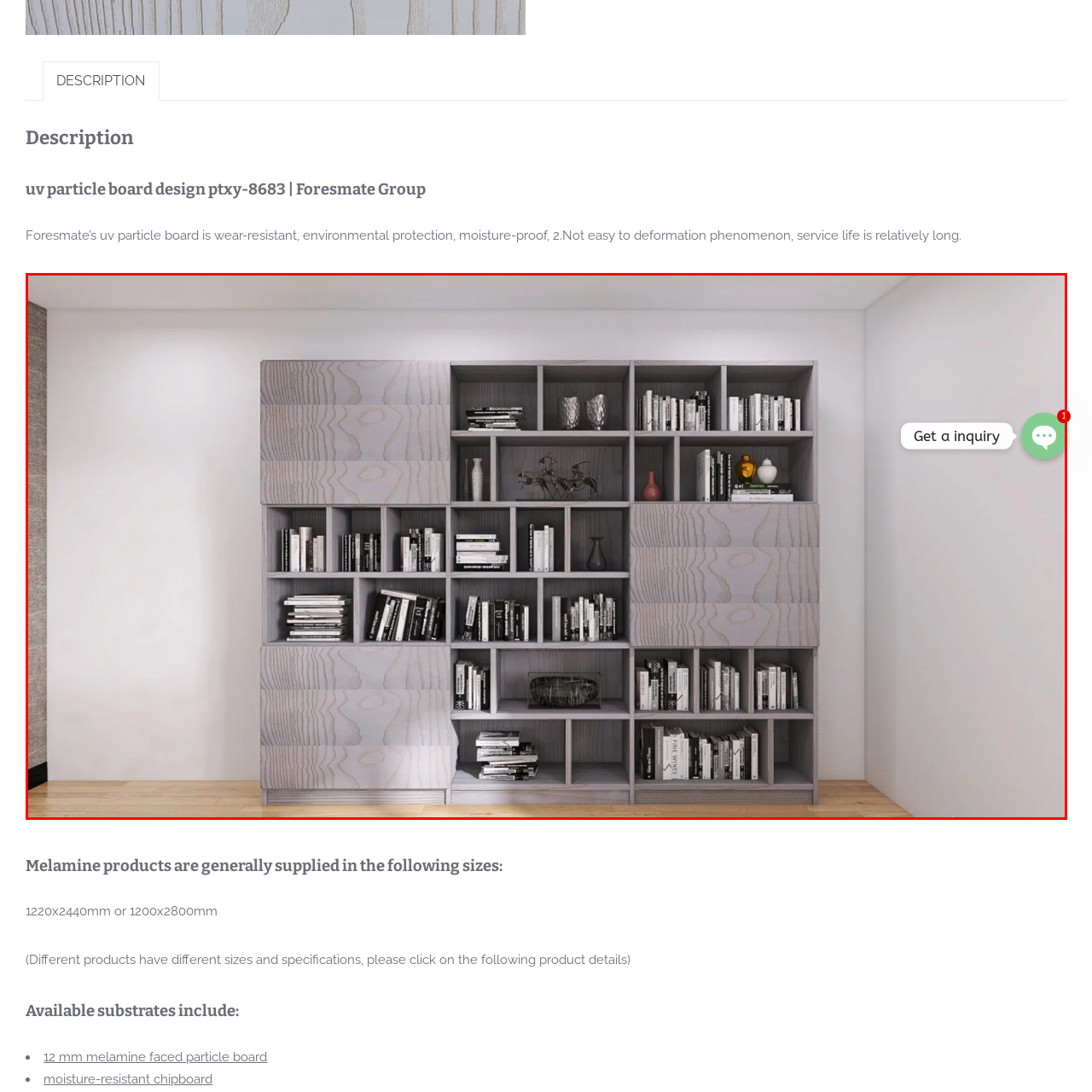What qualities does the uv particle board possess?
Observe the image inside the red bounding box and give a concise answer using a single word or phrase.

Wear-resistant and moisture-proof